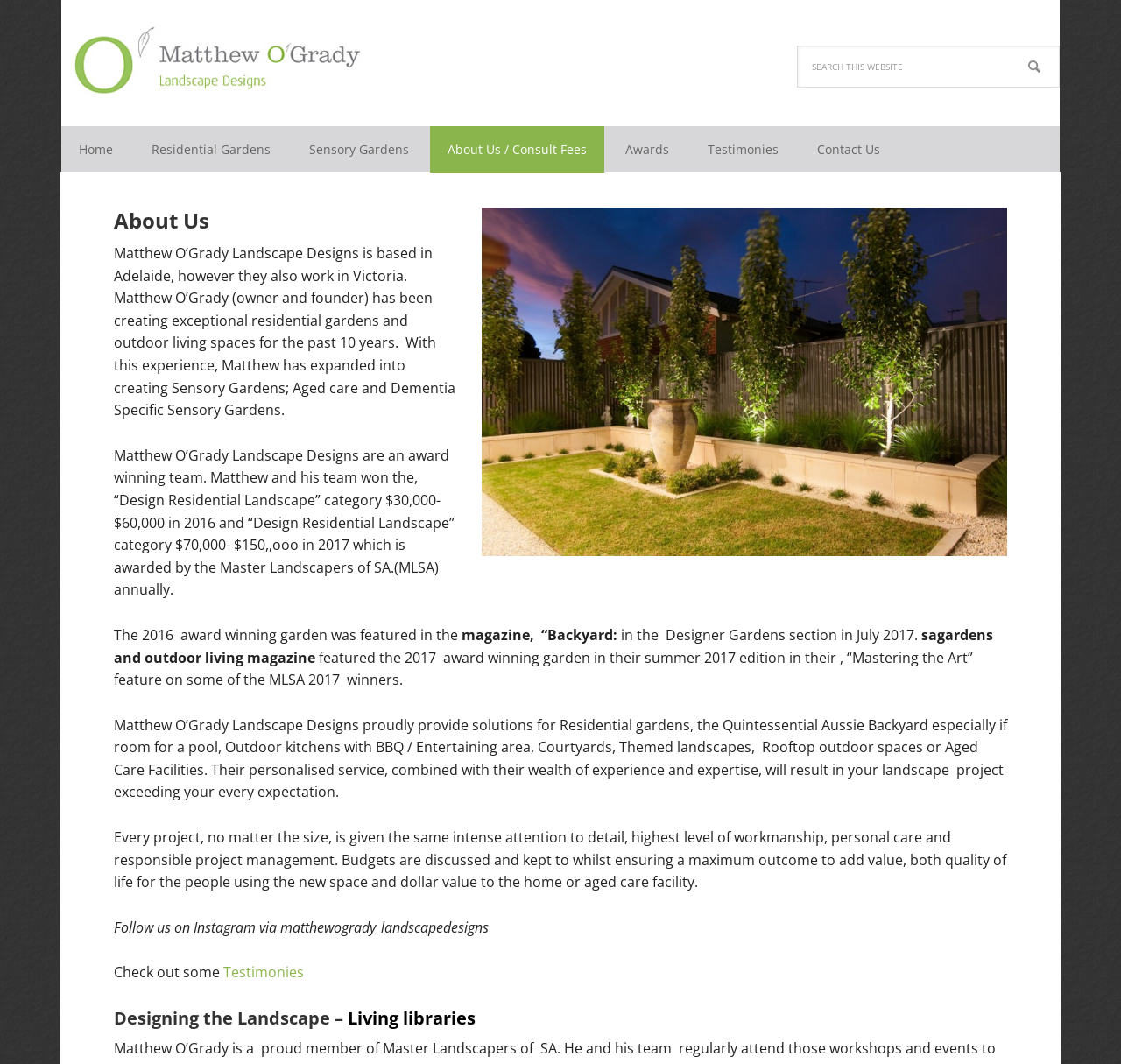What award did Matthew O'Grady win in 2016?
Respond to the question with a well-detailed and thorough answer.

I found the answer by reading the StaticText element that describes the company's awards, which mentions that Matthew O'Grady won the 'Design Residential Landscape' category in 2016.